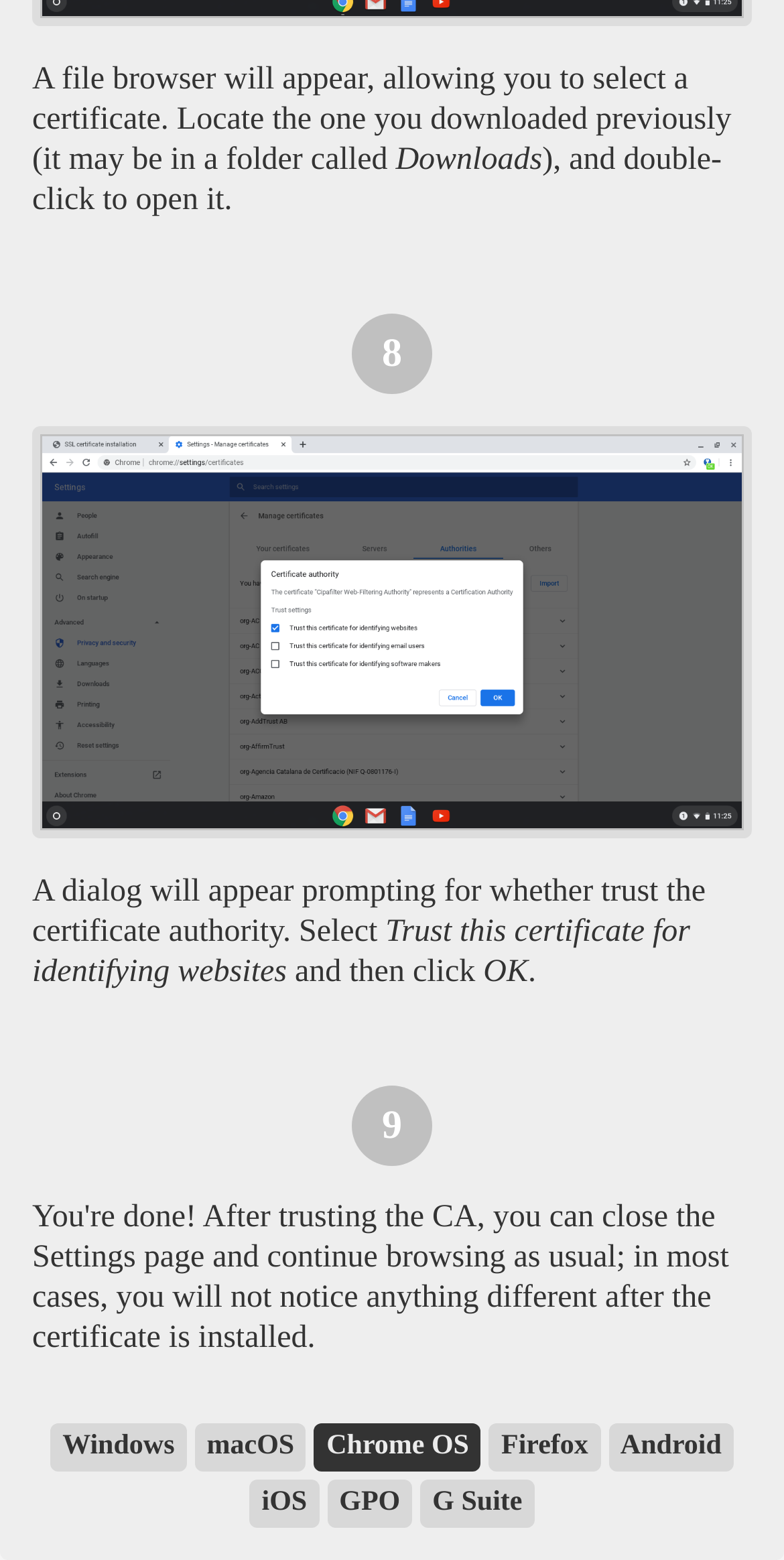Indicate the bounding box coordinates of the clickable region to achieve the following instruction: "select Chrome OS."

[0.401, 0.913, 0.614, 0.944]